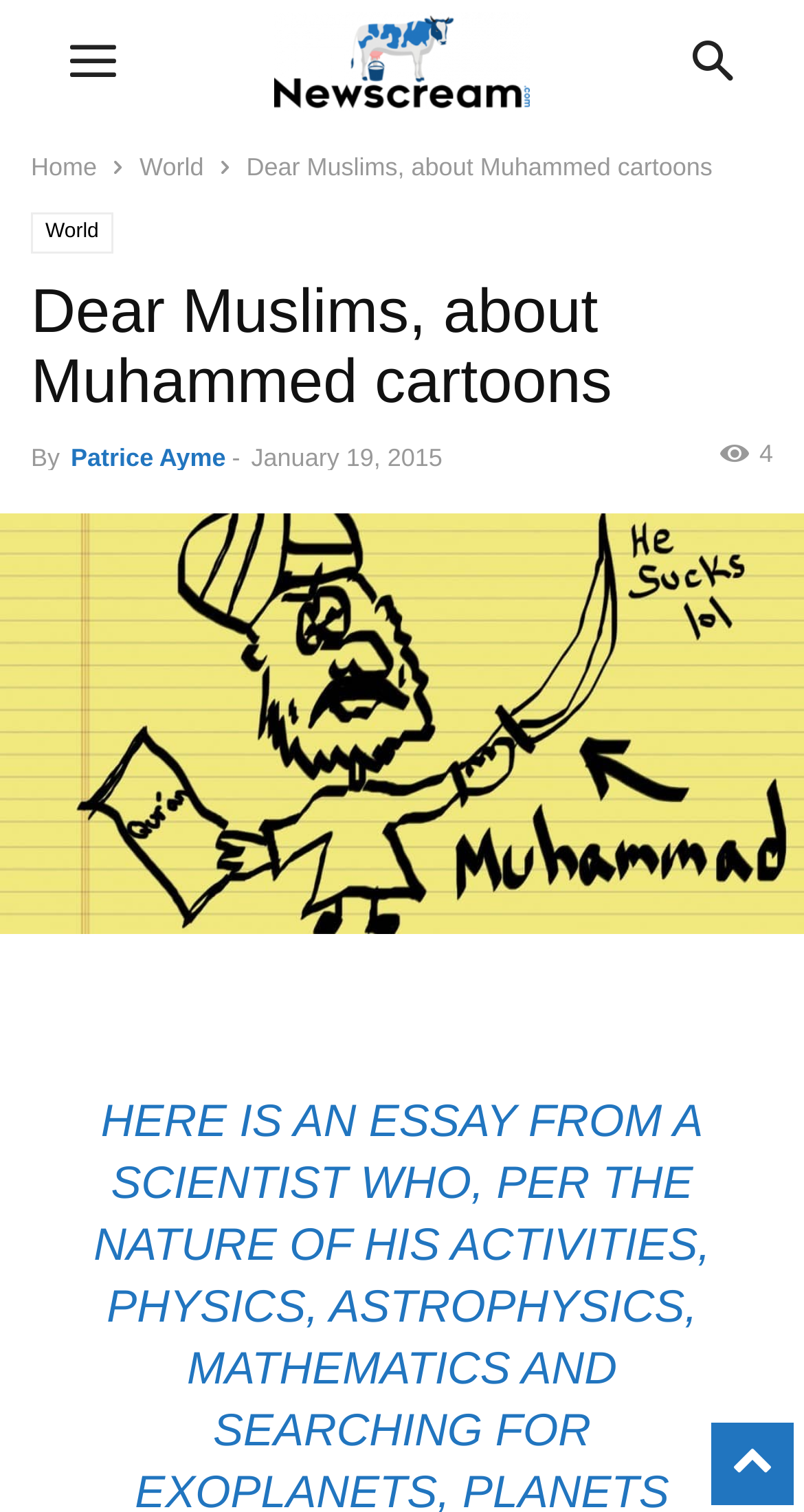Create a detailed narrative describing the layout and content of the webpage.

The webpage appears to be a news article page, specifically discussing Muhammed cartoons. At the top, there is a logo image of "Newscream" positioned centrally. Below the logo, there are three links: "Home" on the left, "World" in the middle, and a title "Dear Muslims, about Muhammed cartoons" taking up most of the width.

Further down, there is a header section that spans almost the entire width. Within this section, the title "Dear Muslims, about Muhammed cartoons" is repeated as a heading. To the right of the heading, there is a byline "By Patrice Ayme" and a timestamp "January 19, 2015". On the far right, there is a small text "4", likely indicating the number of comments or shares.

Below the header section, there is a large image that takes up the full width of the page. Above the image, there is a horizontal link that spans the entire width, but its text is not specified.